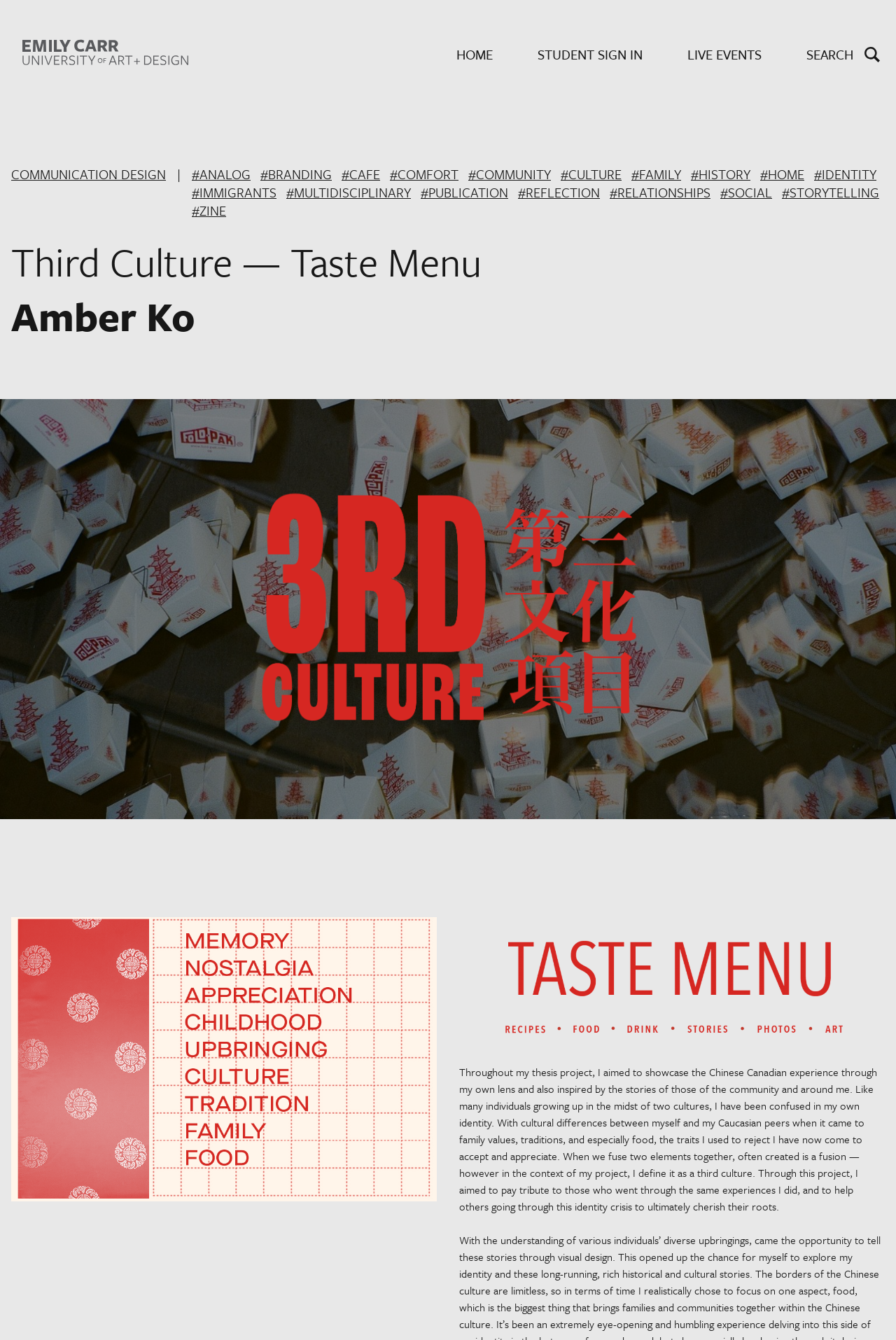What is the theme of the project?
Refer to the screenshot and respond with a concise word or phrase.

Third Culture